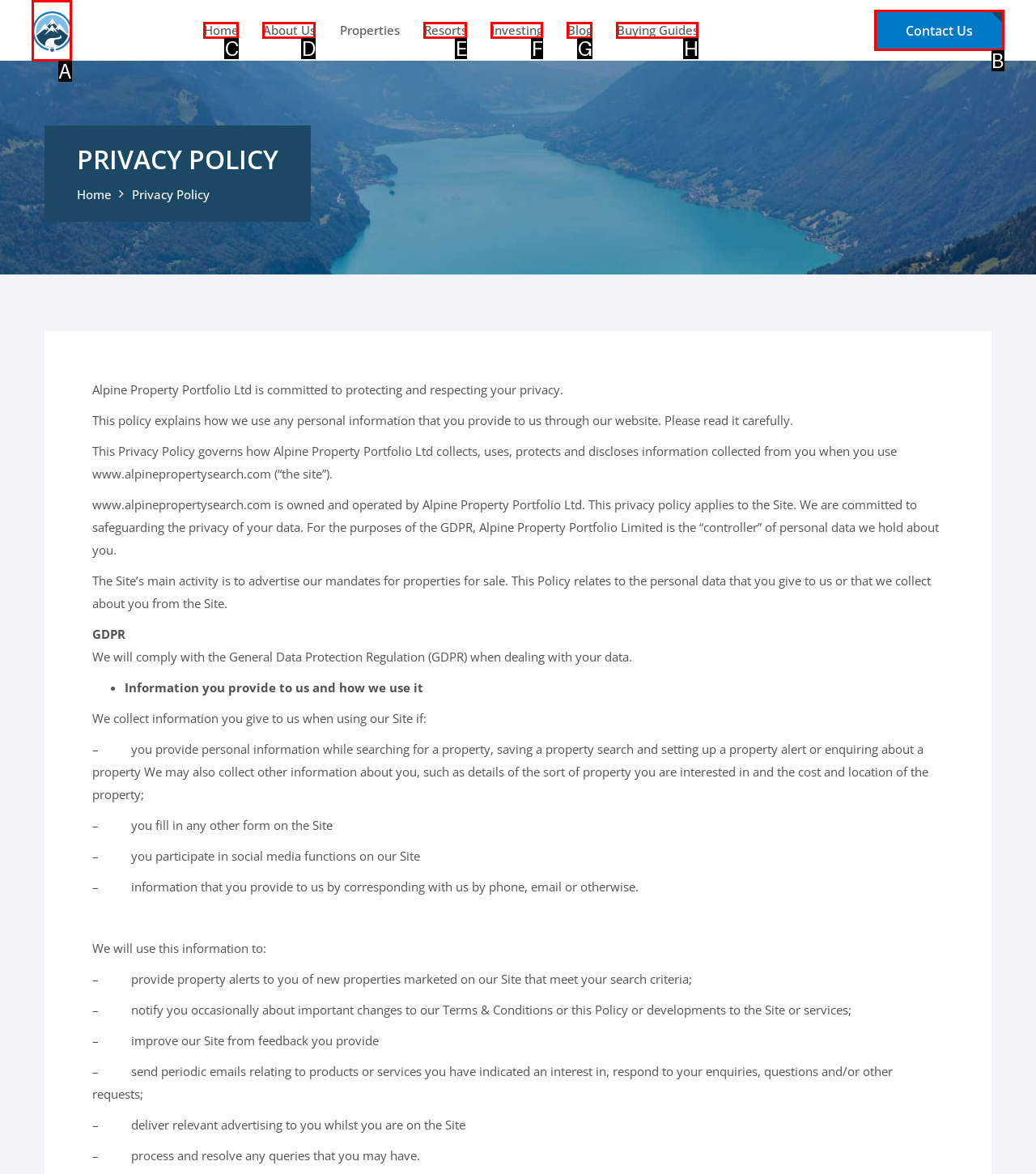Identify the correct lettered option to click in order to perform this task: Click on 'Find your Dream Alpine Property'. Respond with the letter.

A